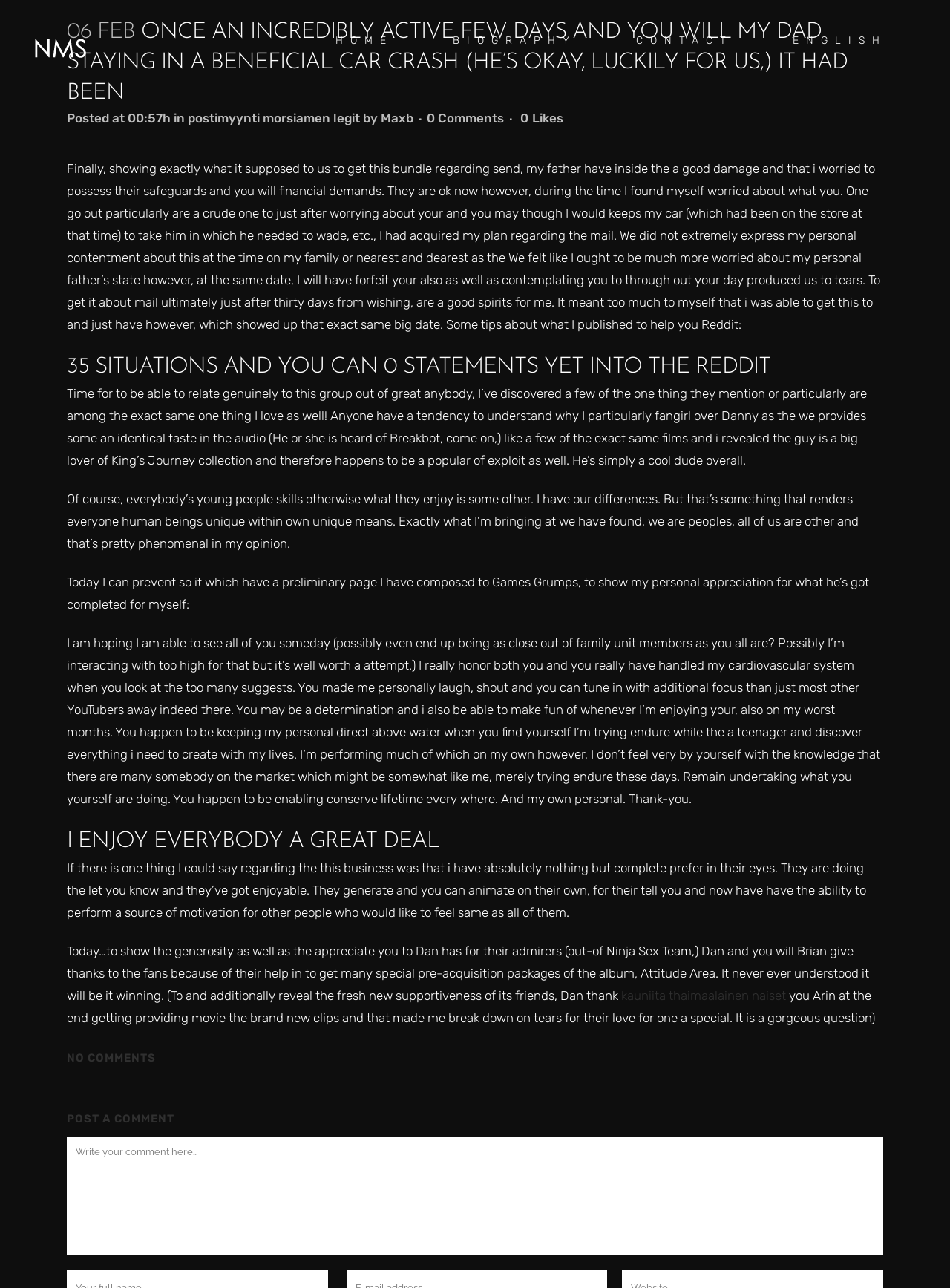How many links are there in the navigation bar?
Provide a one-word or short-phrase answer based on the image.

4